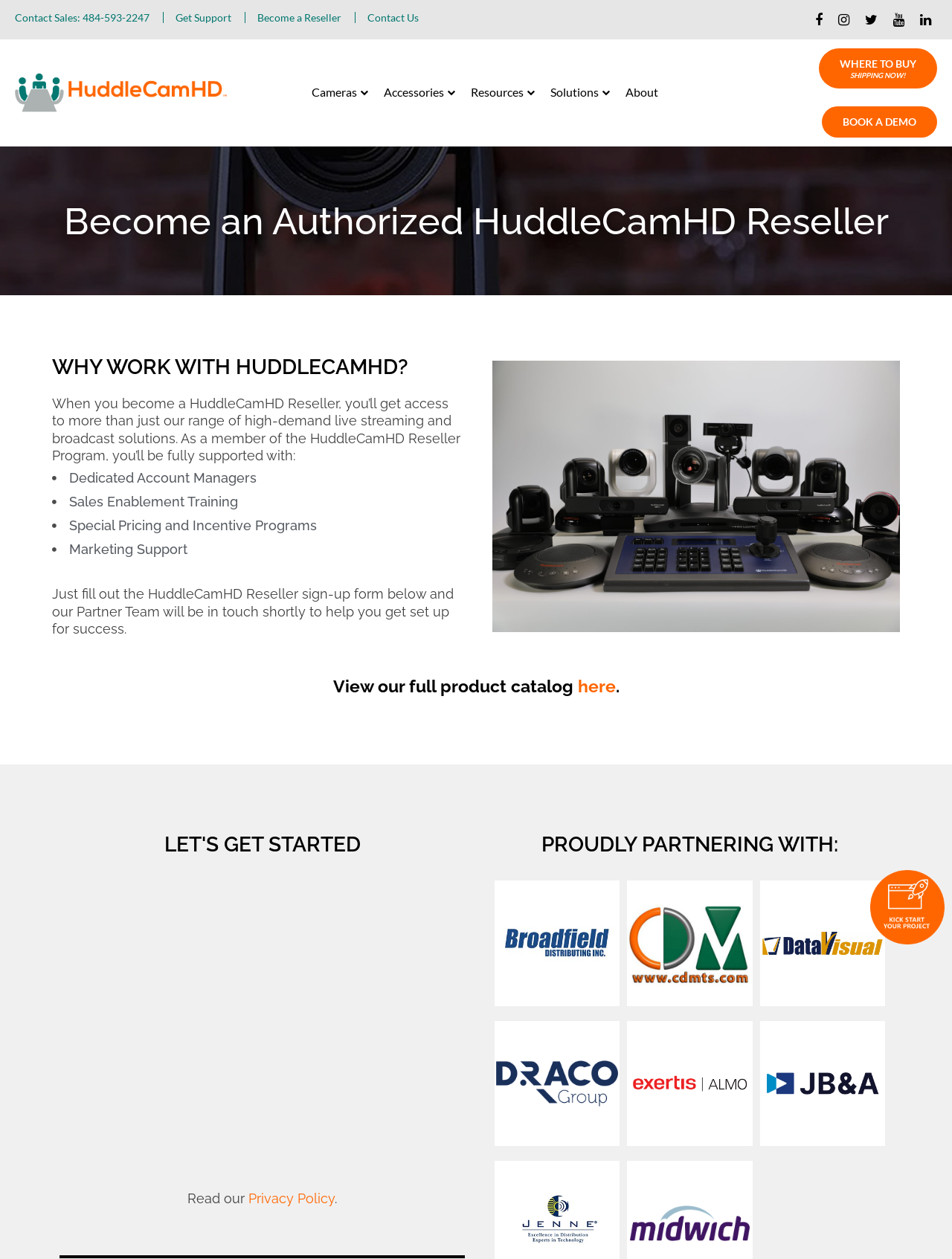Please identify the primary heading of the webpage and give its text content.

Become an Authorized HuddleCamHD Reseller